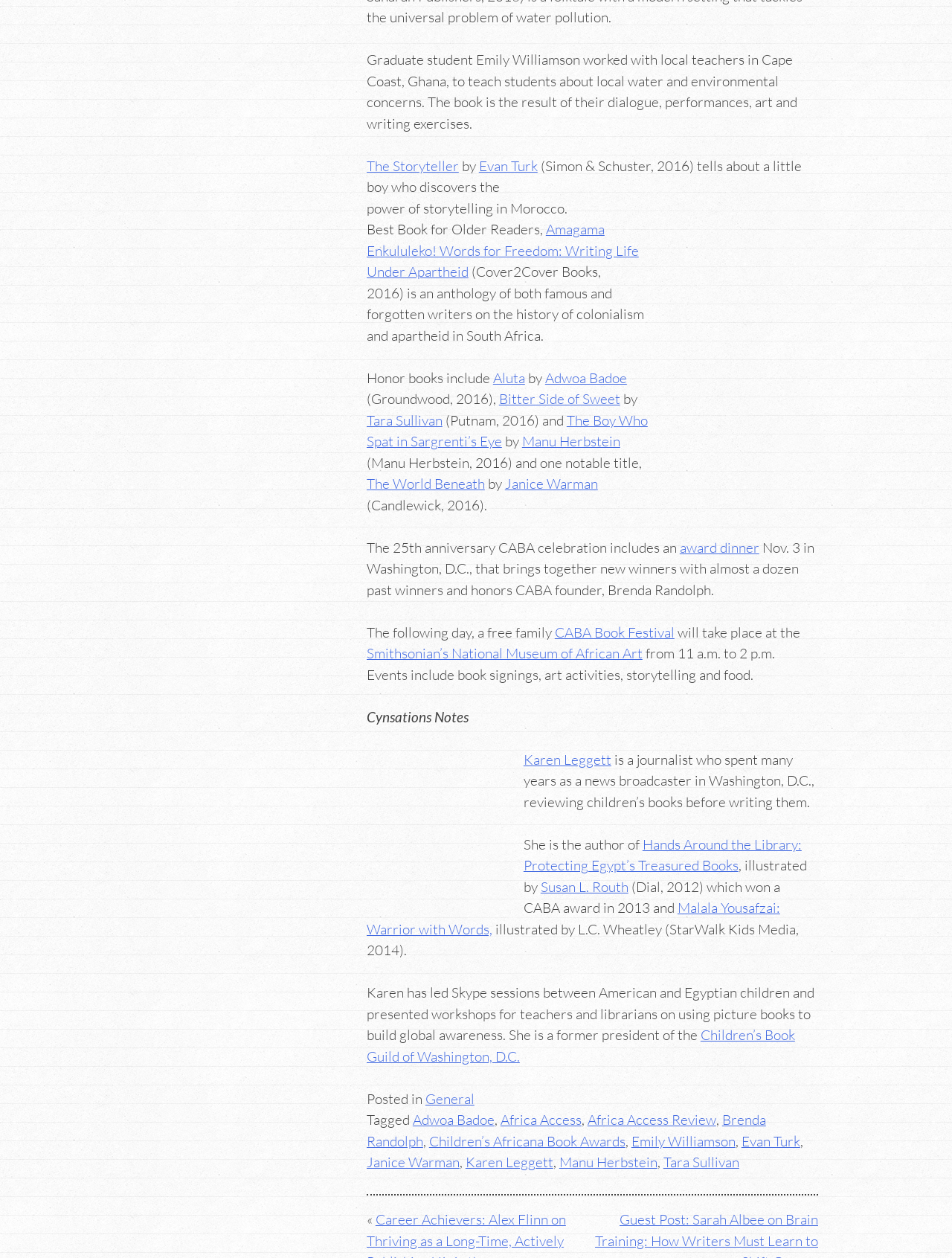Answer the following inquiry with a single word or phrase:
What is the name of the award given to the book 'Hands Around the Library: Protecting Egypt’s Treasured Books'?

CABA award